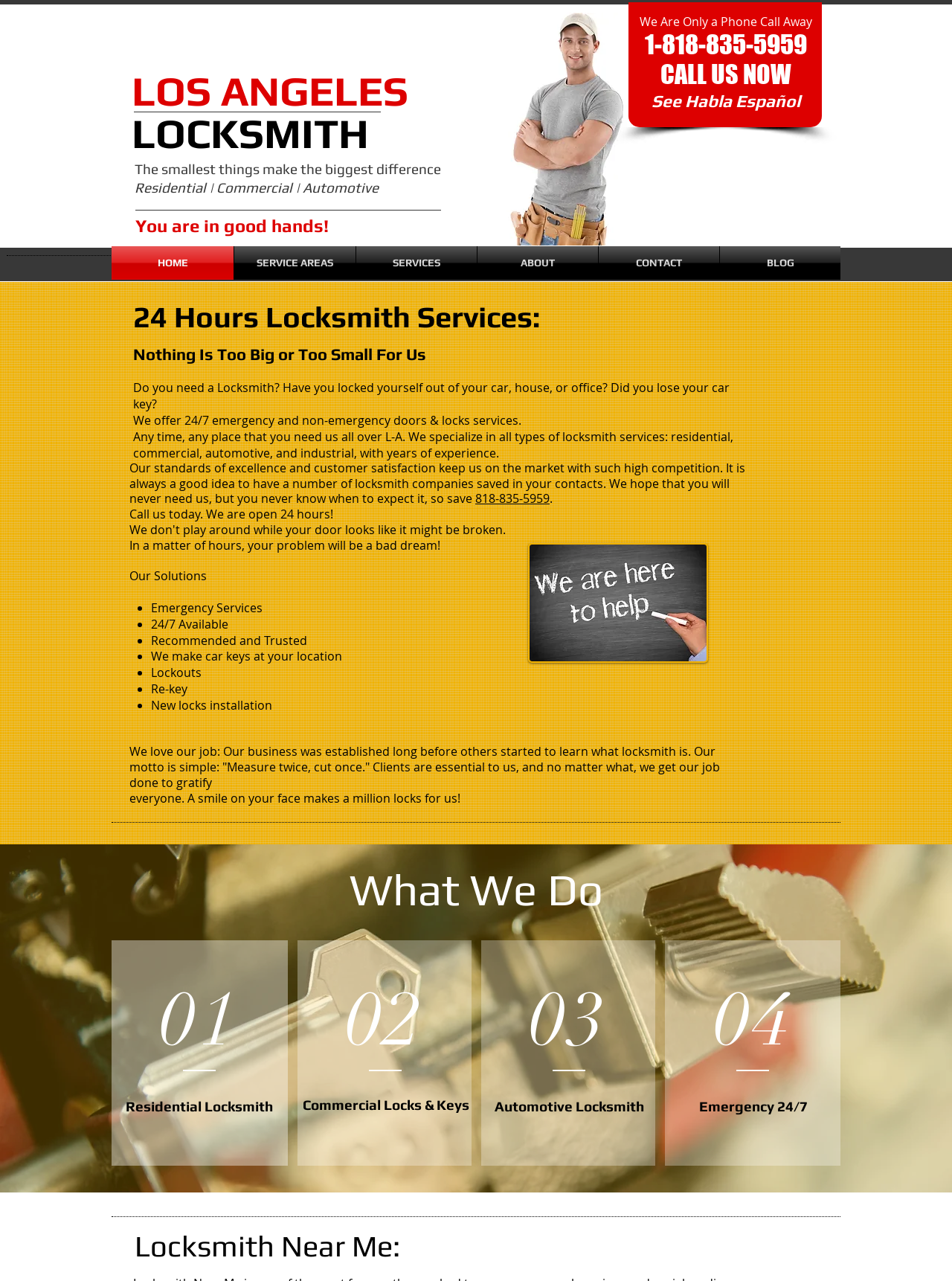Specify the bounding box coordinates for the region that must be clicked to perform the given instruction: "Get a quote for automotive locksmith services".

[0.519, 0.857, 0.676, 0.87]